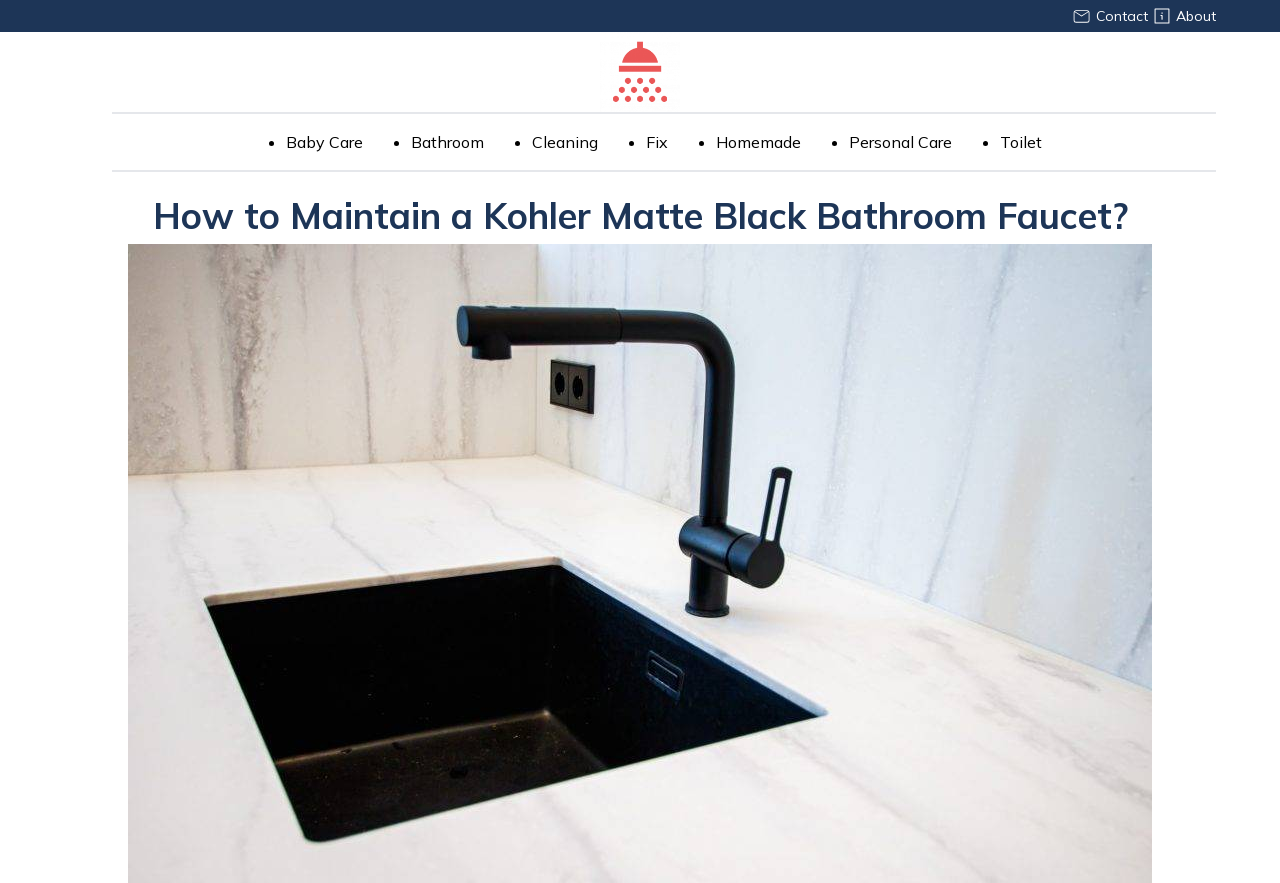Please locate the bounding box coordinates for the element that should be clicked to achieve the following instruction: "click the Contact link". Ensure the coordinates are given as four float numbers between 0 and 1, i.e., [left, top, right, bottom].

[0.856, 0.008, 0.897, 0.028]